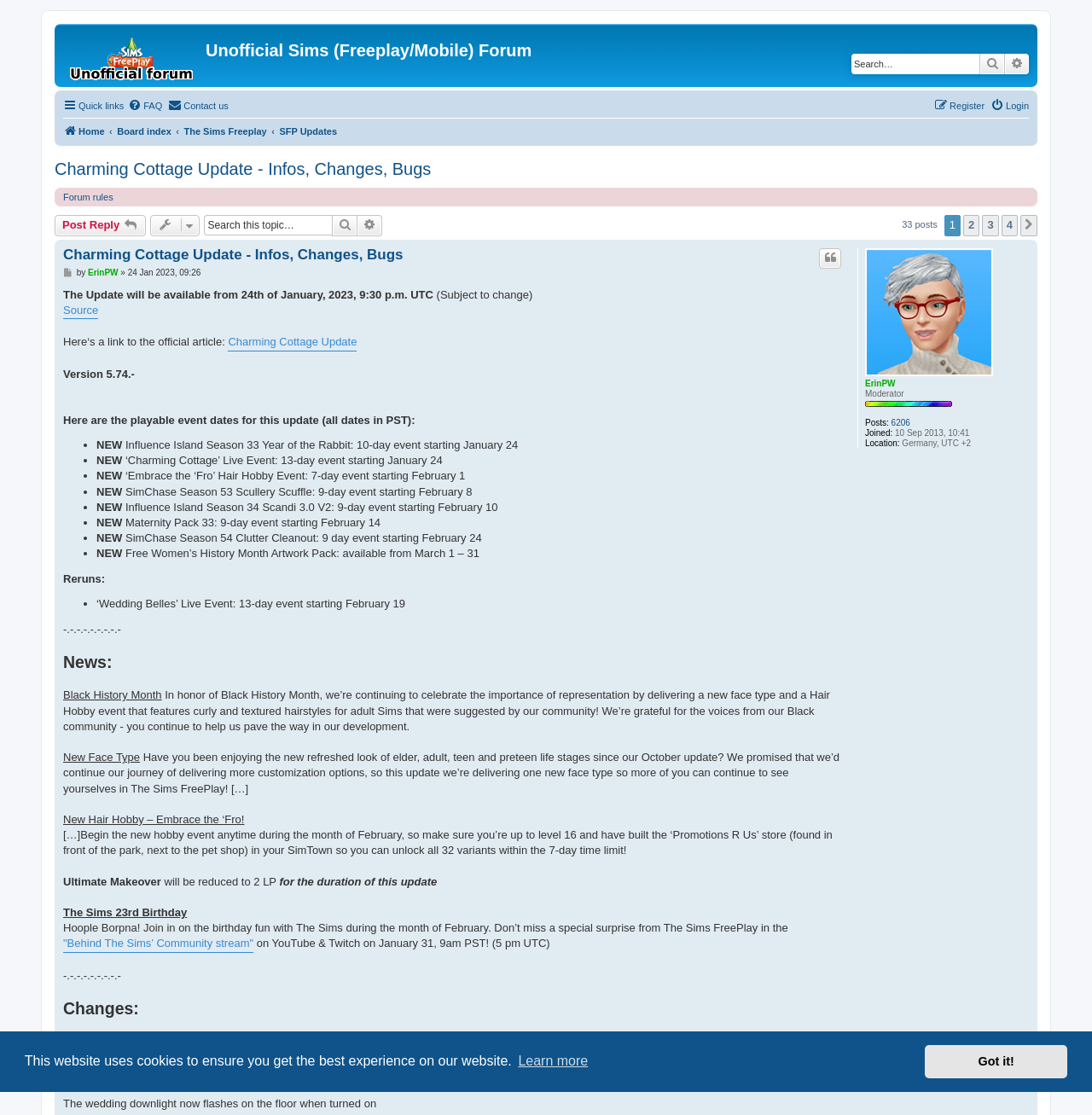Determine the bounding box coordinates for the area you should click to complete the following instruction: "Click on the topic 'Charming Cottage Update - Infos, Changes, Bugs'".

[0.05, 0.143, 0.395, 0.161]